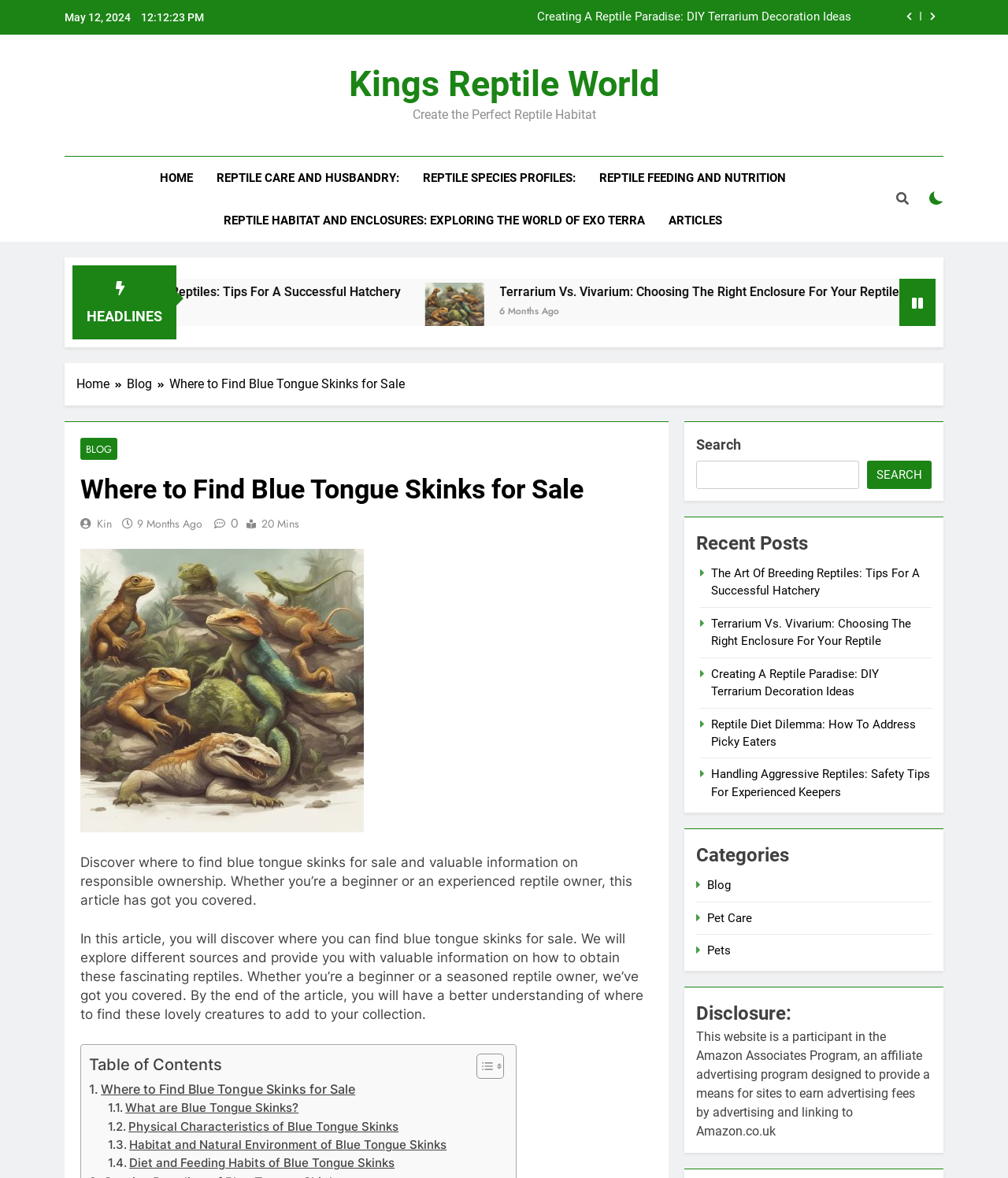Provide the bounding box for the UI element matching this description: "What are Blue Tongue Skinks?".

[0.107, 0.934, 0.296, 0.95]